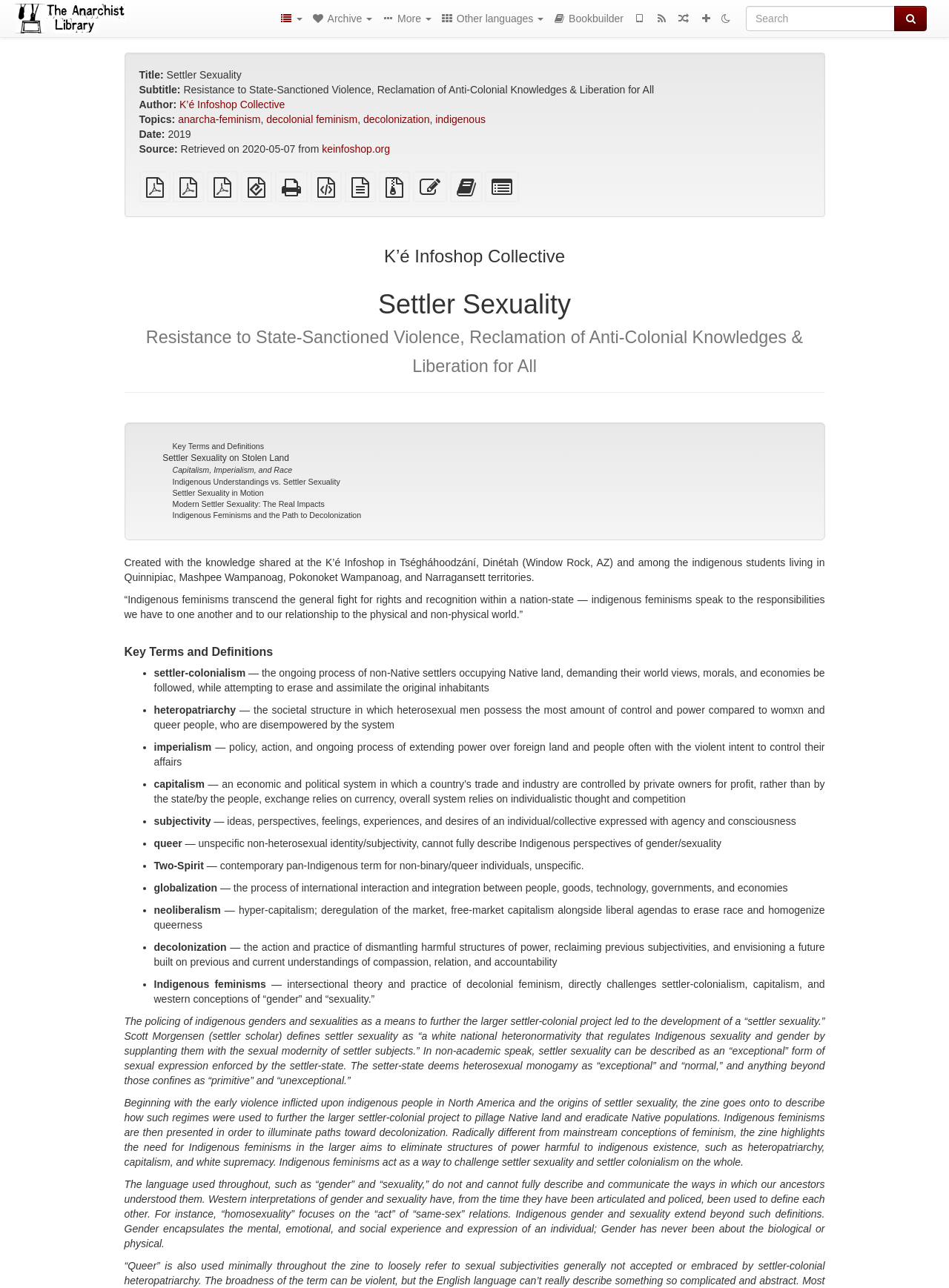Identify the bounding box coordinates for the region to click in order to carry out this instruction: "Check out the '2024 Trends We ❤️' link". Provide the coordinates using four float numbers between 0 and 1, formatted as [left, top, right, bottom].

None